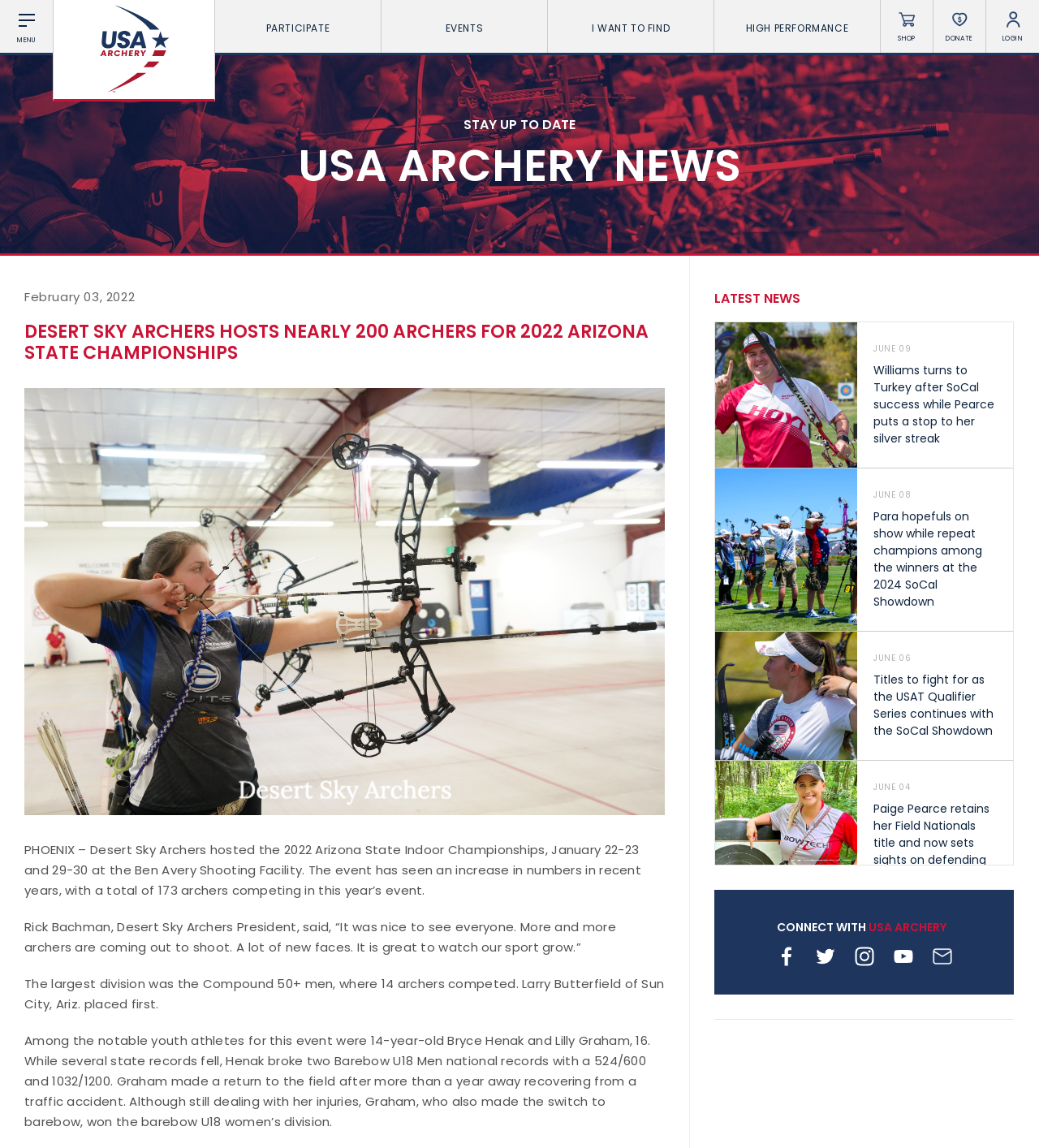Locate the bounding box coordinates of the clickable region to complete the following instruction: "Click on PARTICIPATE."

[0.207, 0.0, 0.366, 0.048]